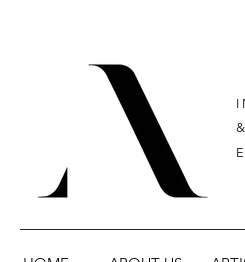Answer the following query with a single word or phrase:
What does the text below the logo signify?

Global reach